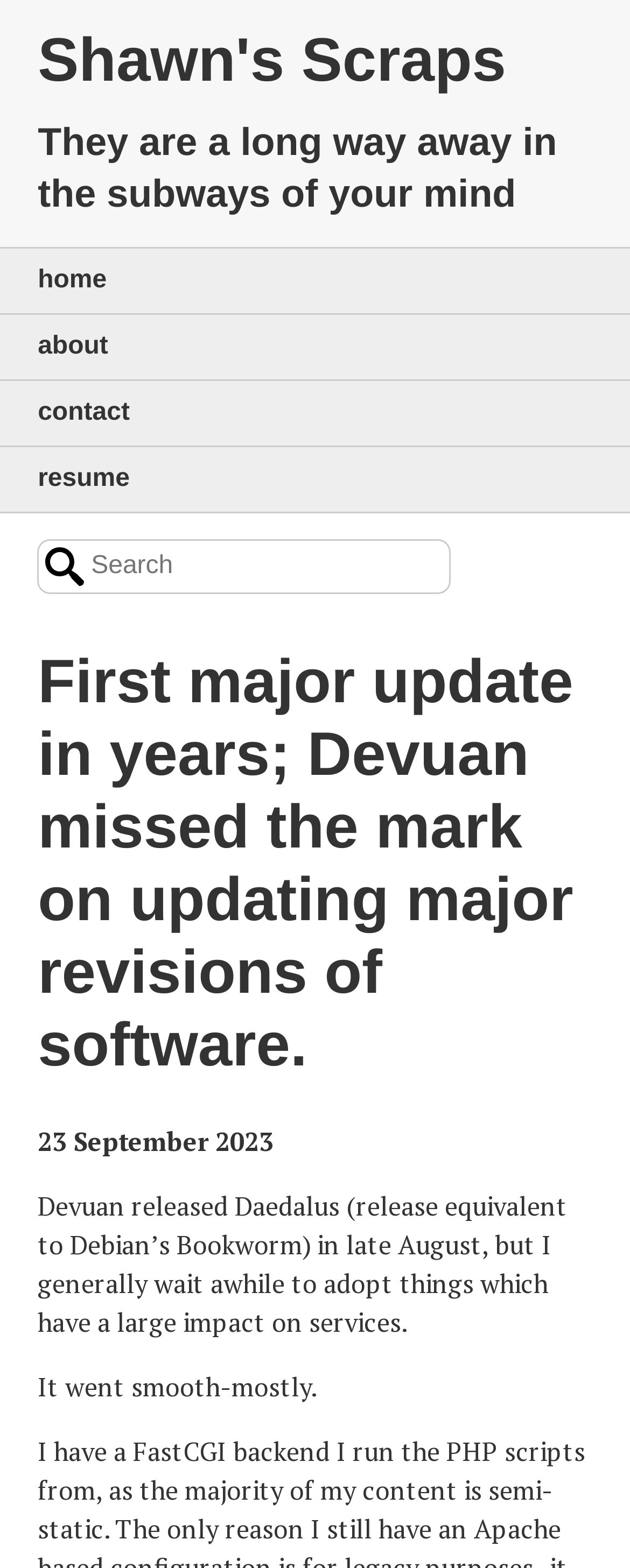Please reply with a single word or brief phrase to the question: 
What is the date of the latest article?

23 September 2023